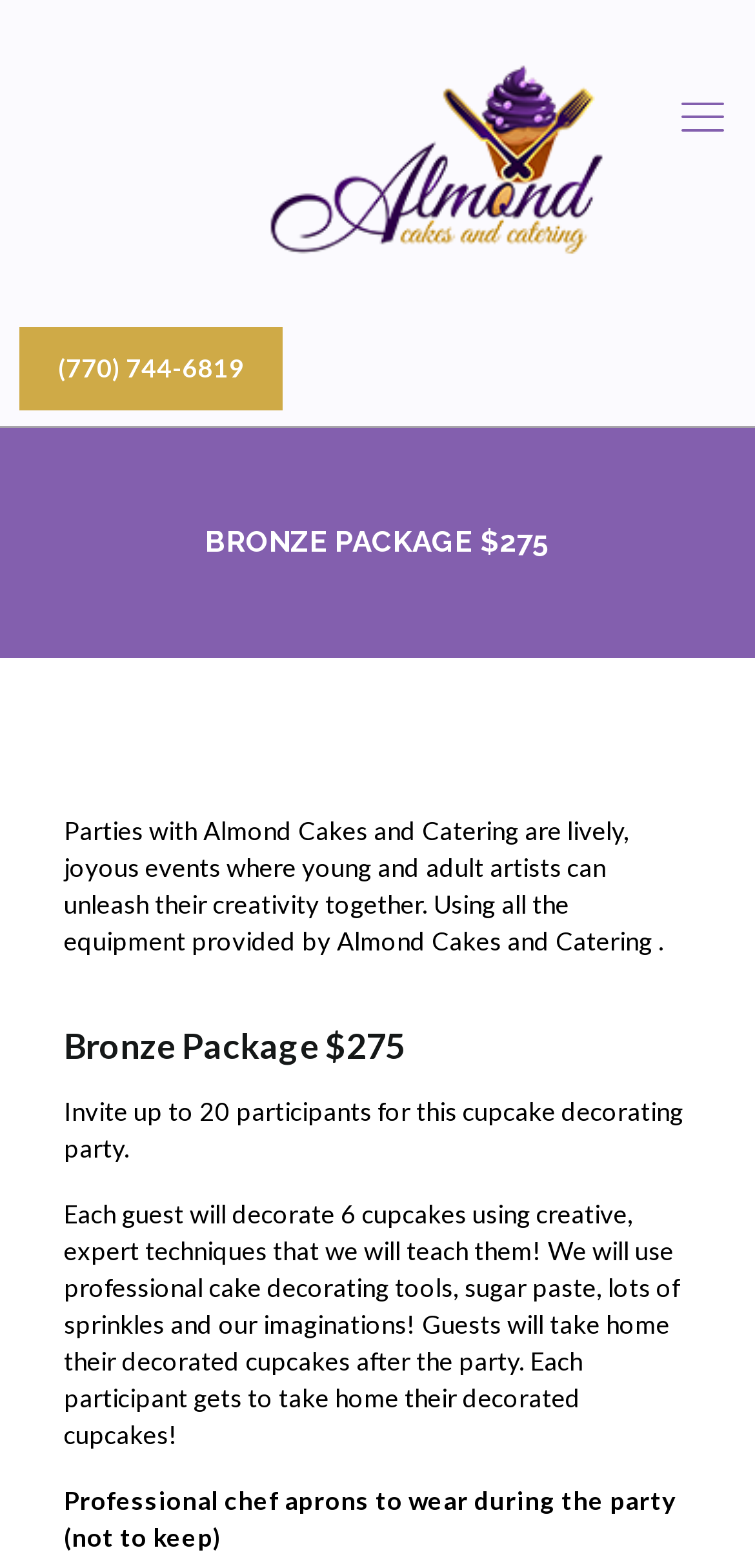Provide an in-depth description of the elements and layout of the webpage.

The webpage appears to be a service page for a catering company, Almond Cakes, specifically showcasing the Bronze Package for $275. At the top left, there is a logo image with a link, accompanied by a phone number link on the top right. 

Below the logo, there is a prominent heading "BRONZE PACKAGE $275" followed by a descriptive paragraph about the parties offered by Almond Cakes and Catering. This paragraph is positioned near the top center of the page.

Further down, there is another heading "Bronze Package $275" which is likely a subheading. Below this subheading, there are three paragraphs of text that outline the details of the package. The first paragraph mentions that up to 20 participants can be invited, and each guest will decorate 6 cupcakes. The second paragraph provides more information about the decorating process, including the use of professional tools and the fact that guests will take their decorated cupcakes home. The third paragraph notes that professional chef aprons will be provided for use during the party.

On the right side of the page, near the bottom, there is a chat widget iframe, which allows users to interact with the company.